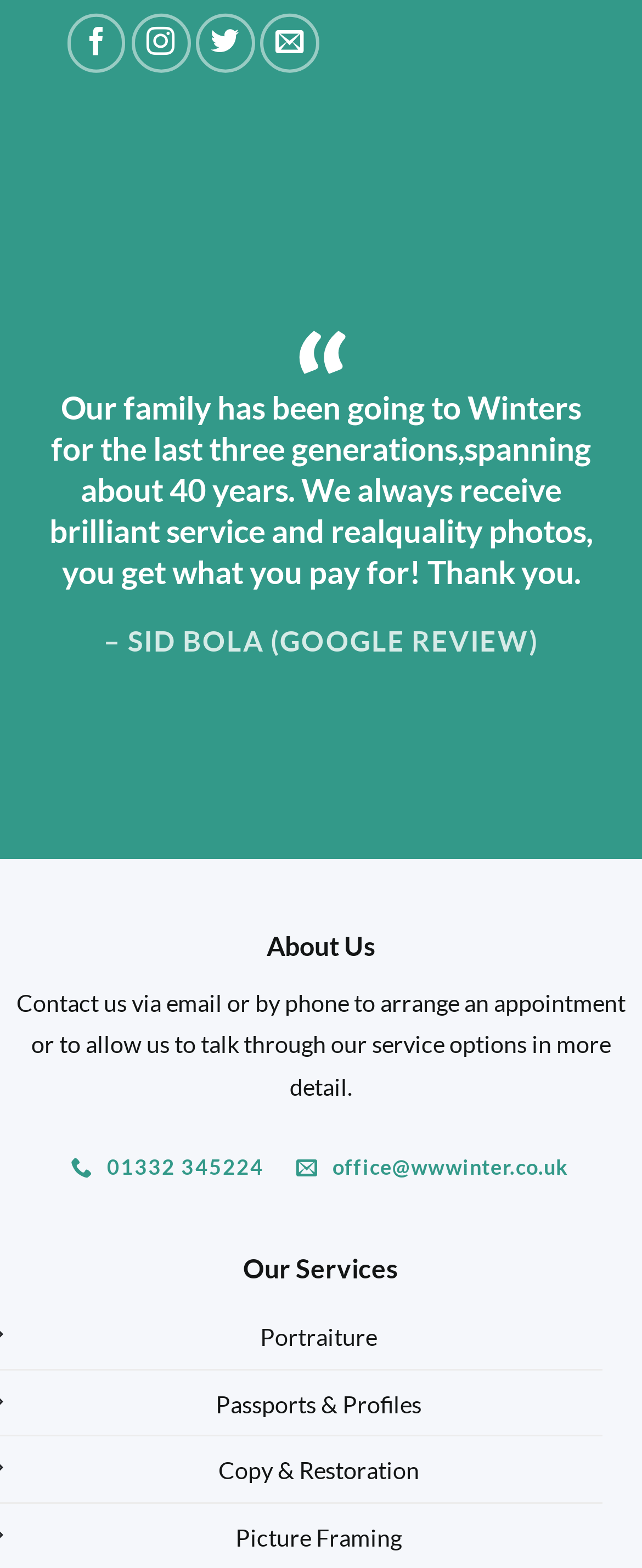Please determine the bounding box coordinates of the section I need to click to accomplish this instruction: "Read about us".

[0.025, 0.59, 0.975, 0.617]